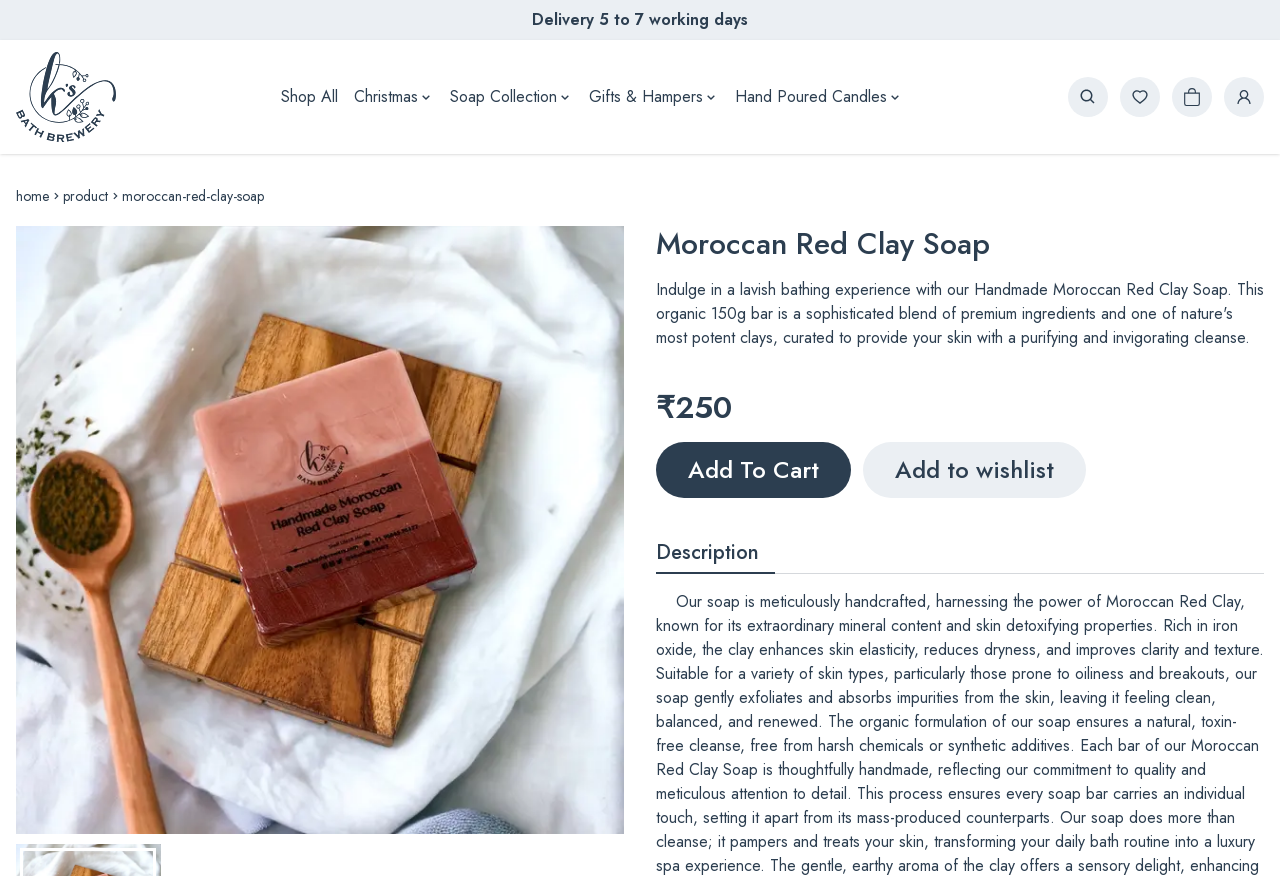Provide a brief response to the question using a single word or phrase: 
What is the discount offered on first order?

5% discount